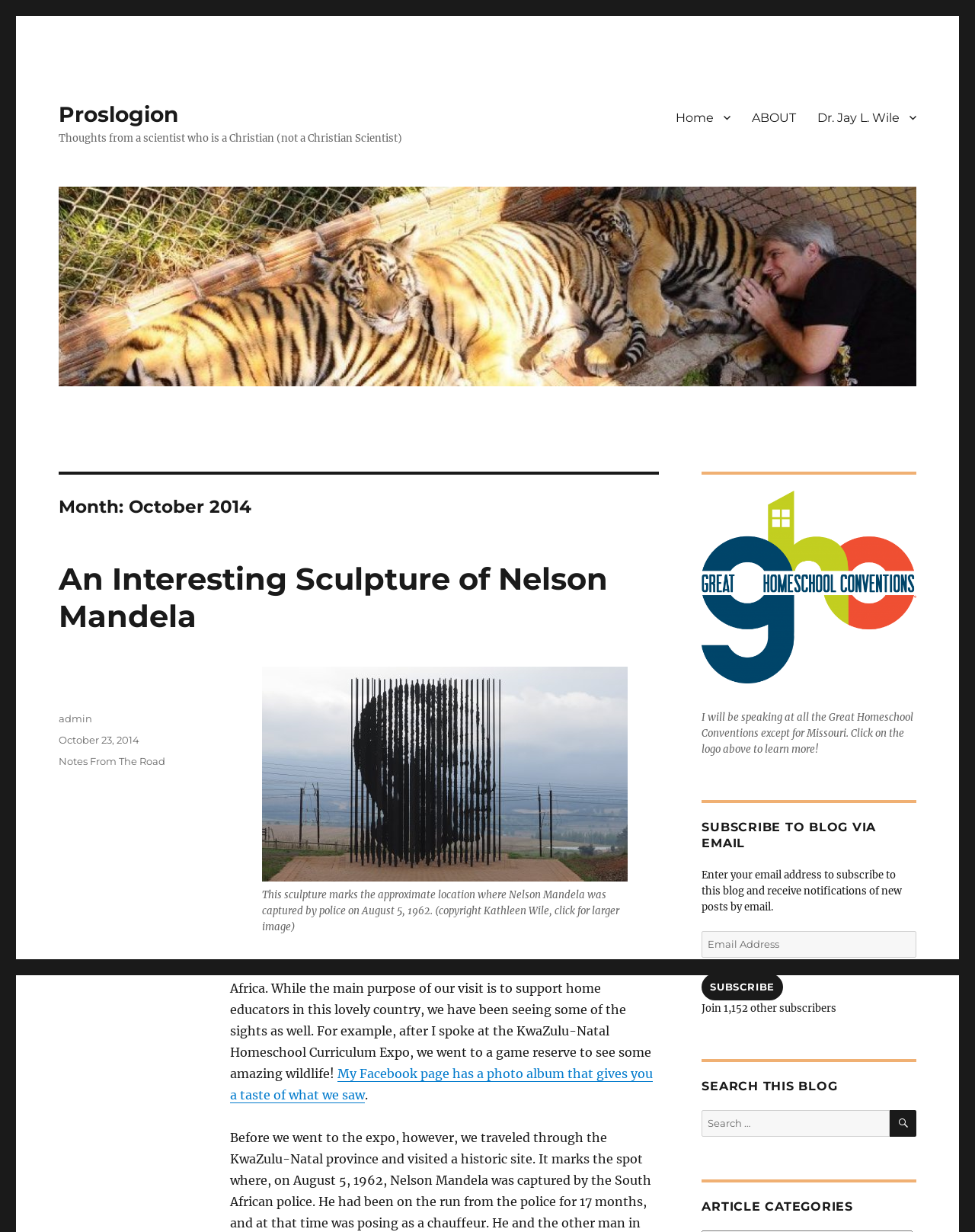Locate the bounding box coordinates of the area where you should click to accomplish the instruction: "Search this blog".

[0.912, 0.901, 0.94, 0.923]